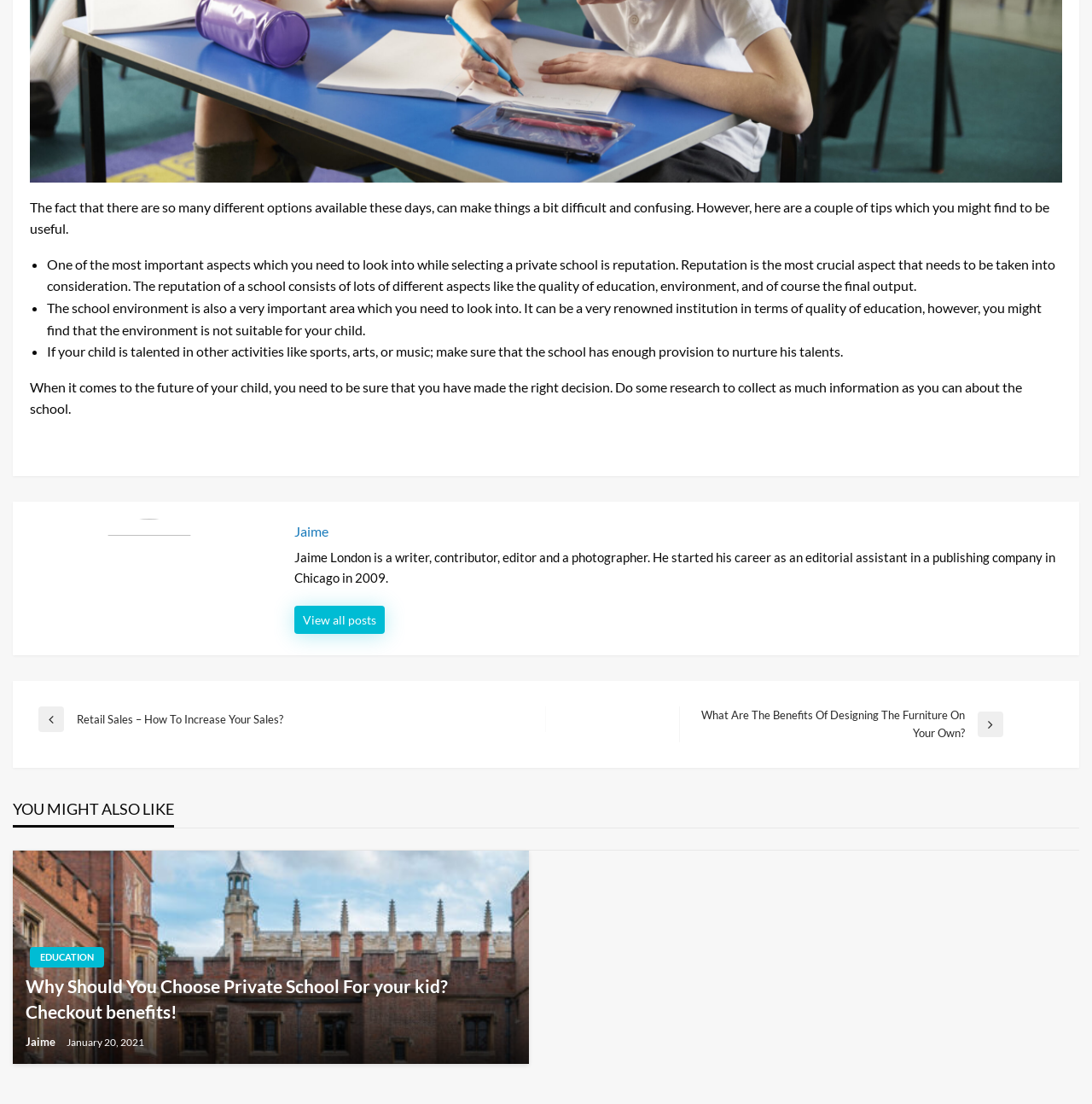What is the topic of the article?
Using the image as a reference, give an elaborate response to the question.

The topic of the article can be inferred by reading the text which discusses the importance of considering factors such as reputation and environment when selecting a private school.